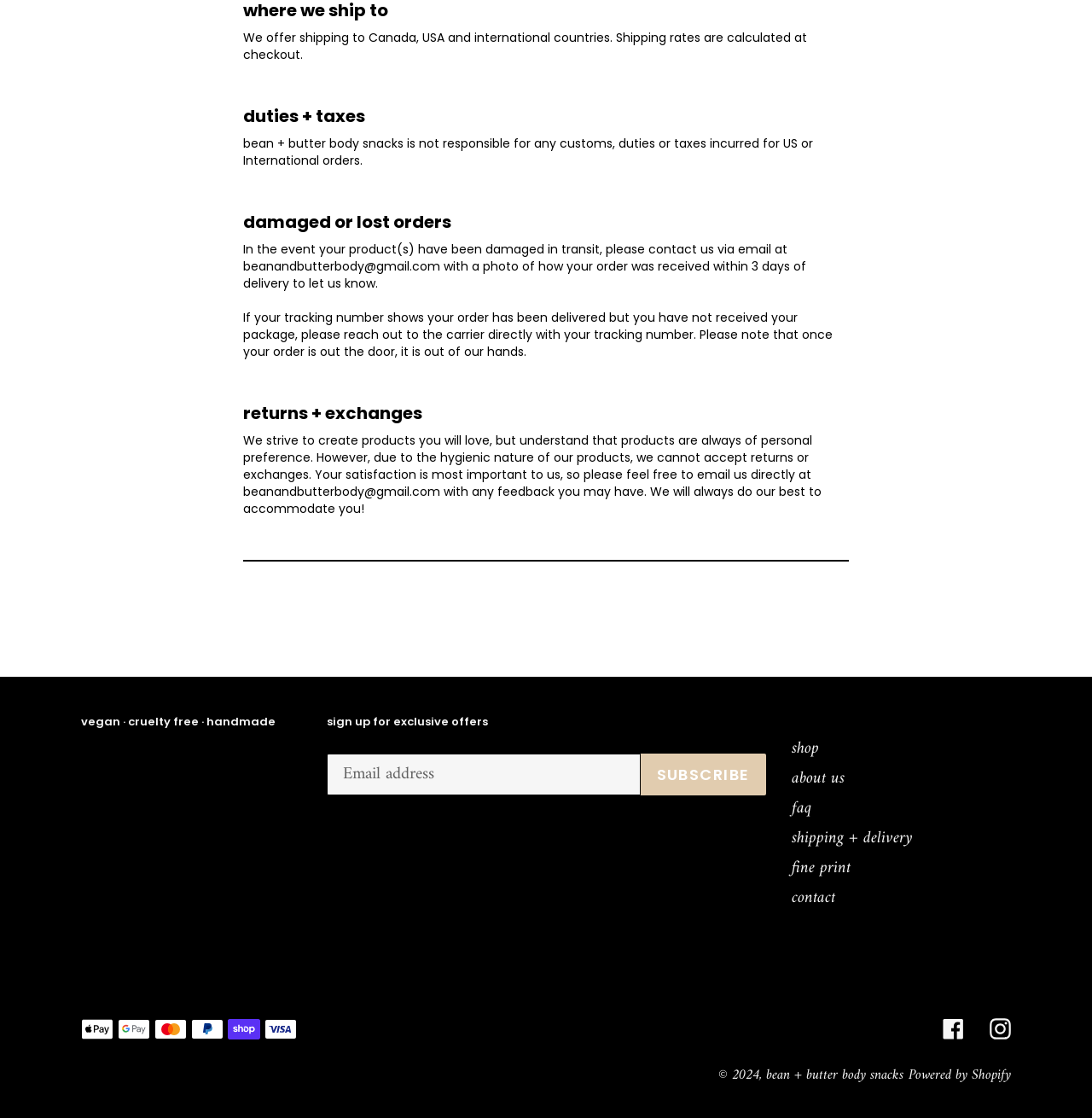Identify the bounding box of the UI element that matches this description: "Facebook".

[0.863, 0.909, 0.883, 0.932]